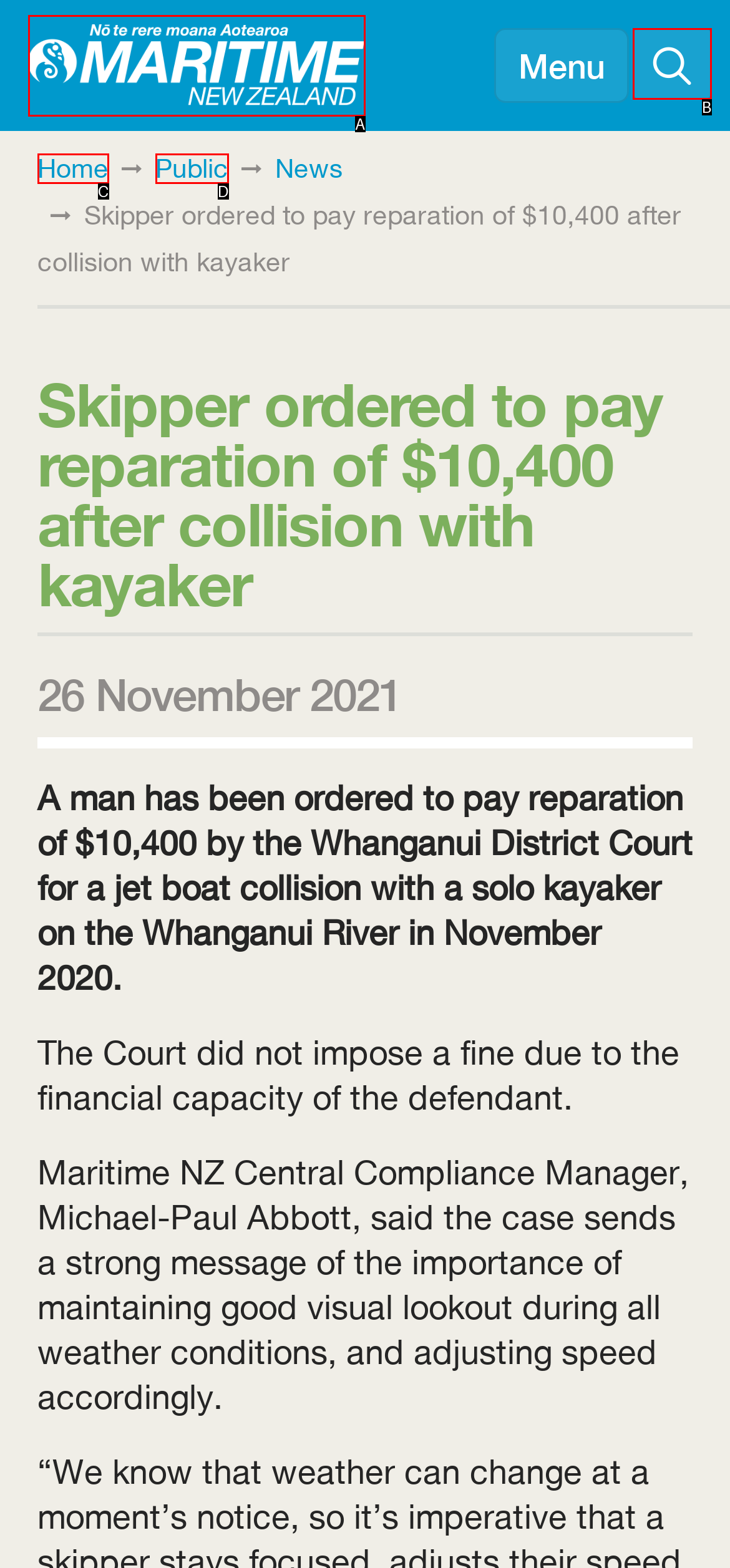Determine which HTML element matches the given description: parent_node: Menu. Provide the corresponding option's letter directly.

A